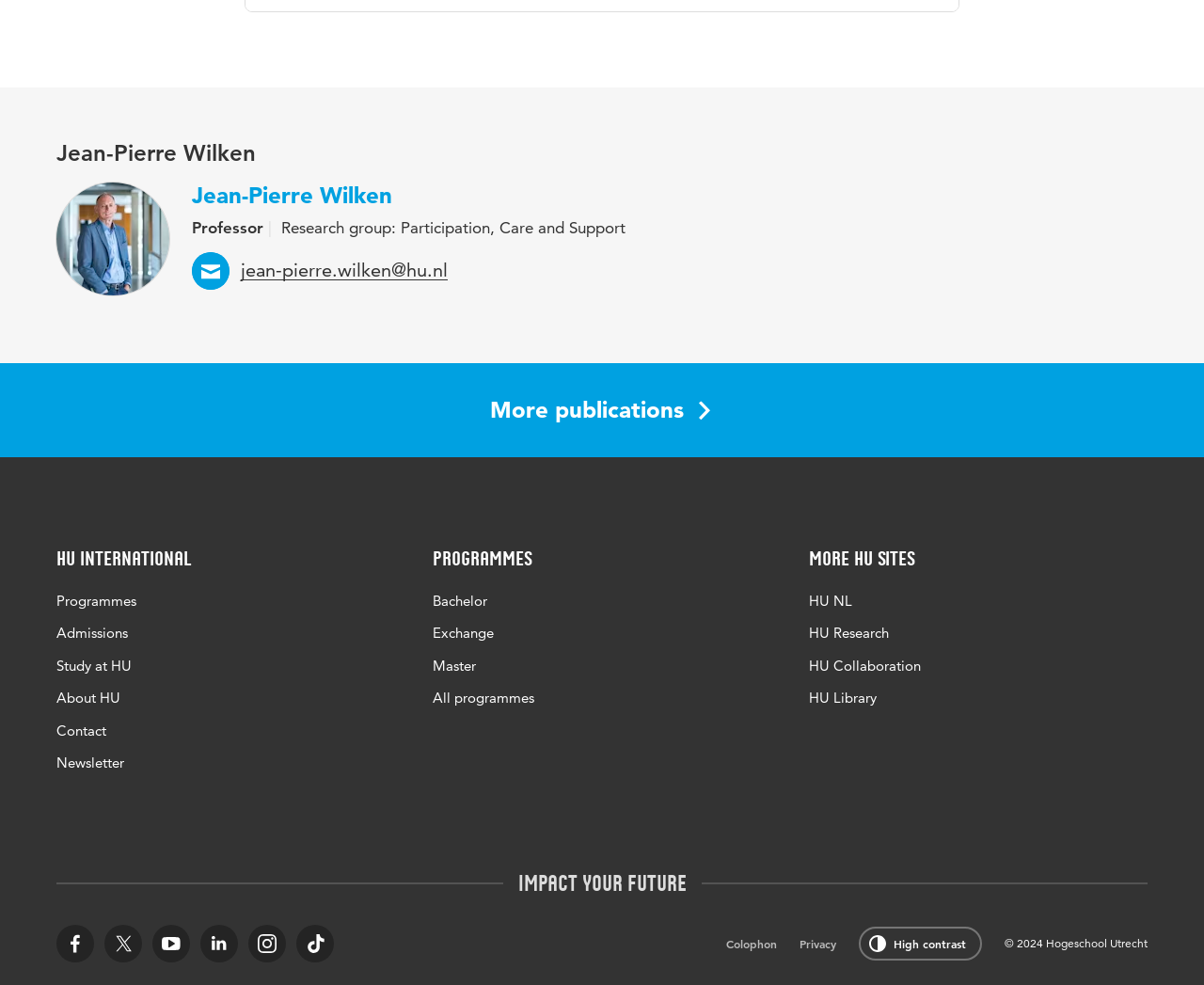What is the research group of Jean-Pierre Wilken?
Based on the screenshot, provide your answer in one word or phrase.

Participation, Care and Support